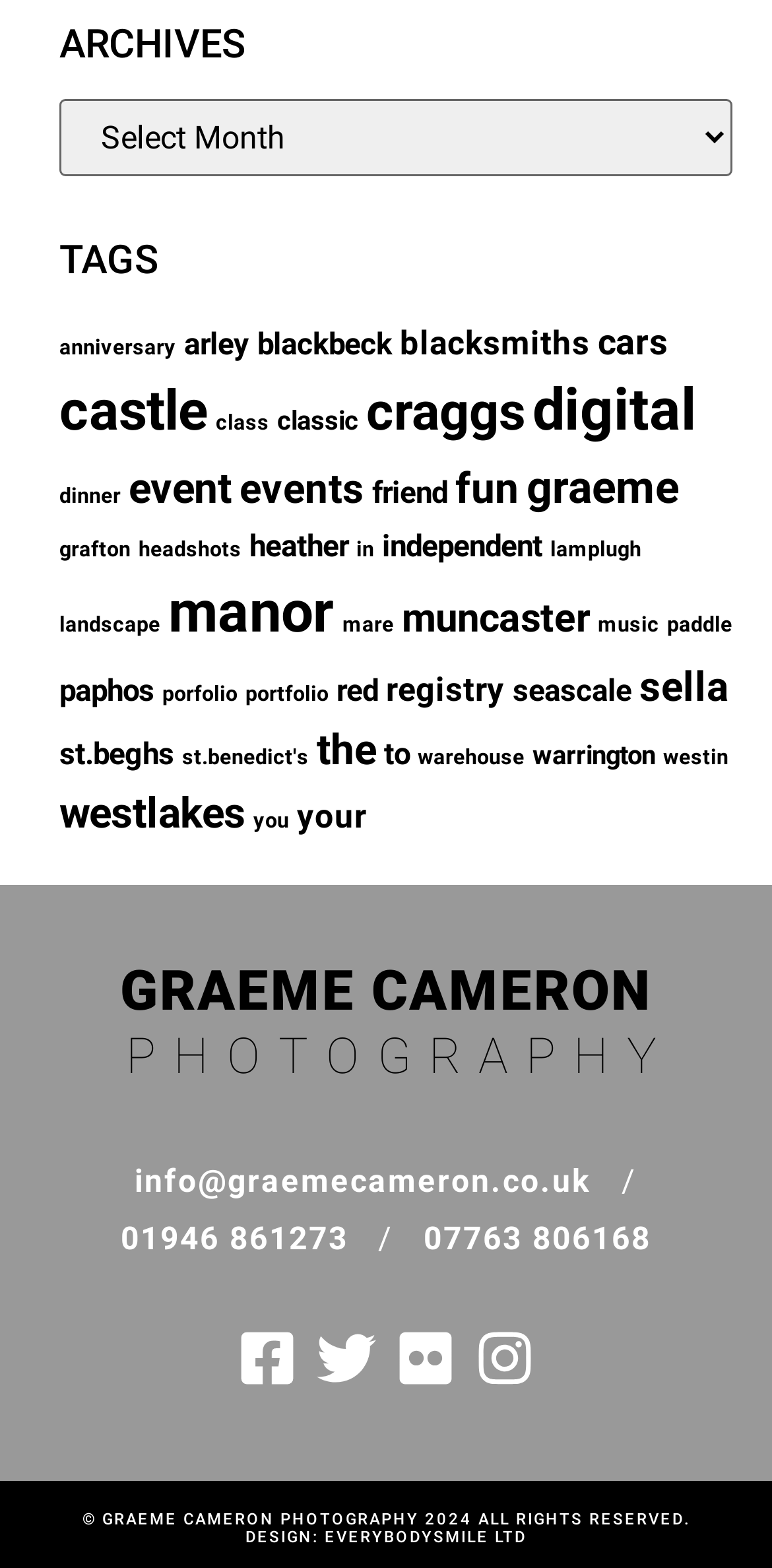Determine the bounding box coordinates of the element that should be clicked to execute the following command: "View Graeme Cameron's photography".

[0.026, 0.615, 0.974, 0.65]